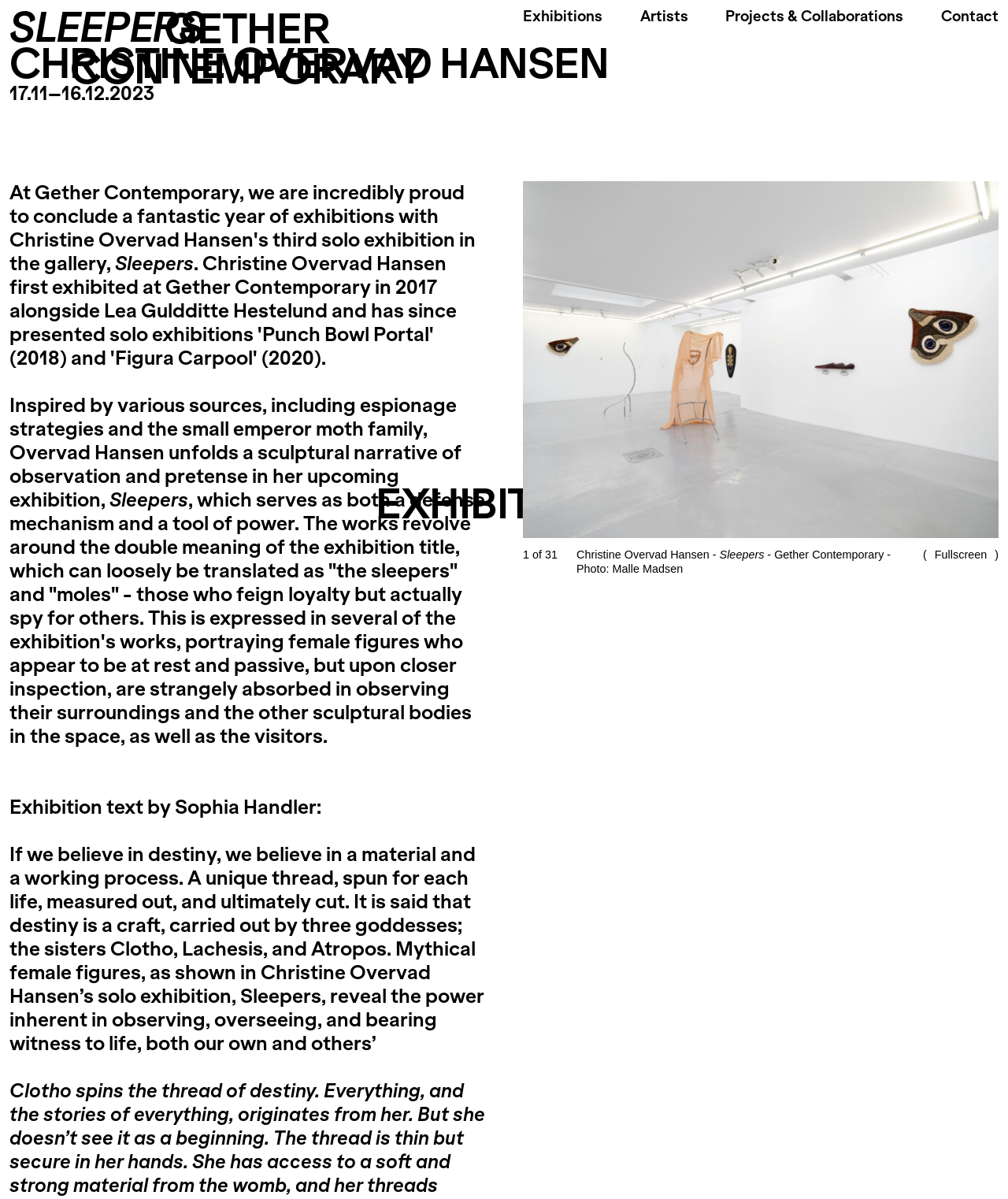Refer to the screenshot and give an in-depth answer to this question: What is the duration of the exhibition?

The duration of the exhibition can be found in the text '17.11 - 16.12.2023' which is located below the title of the exhibition.